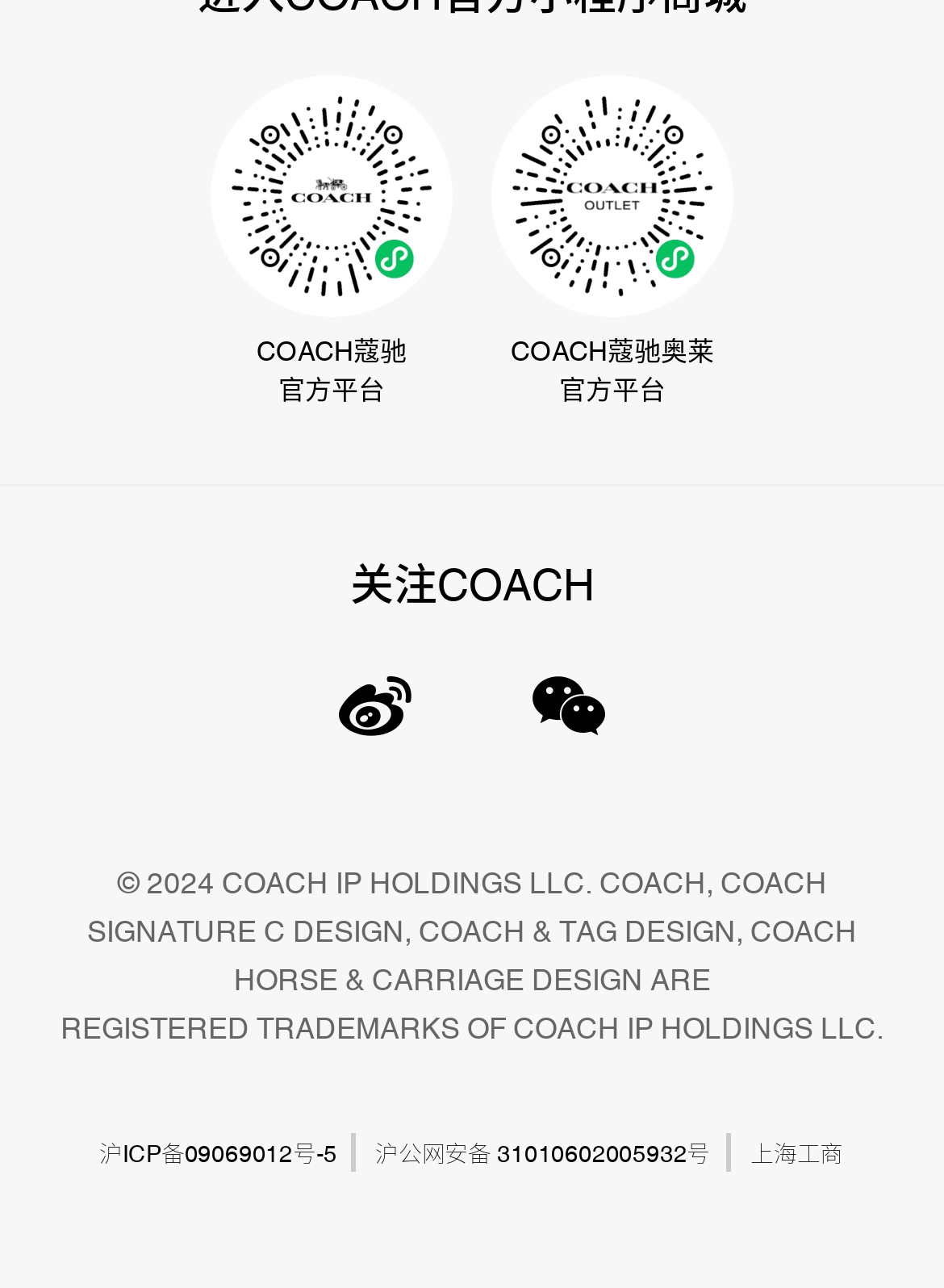Please reply to the following question using a single word or phrase: 
What is the year of copyright?

2024